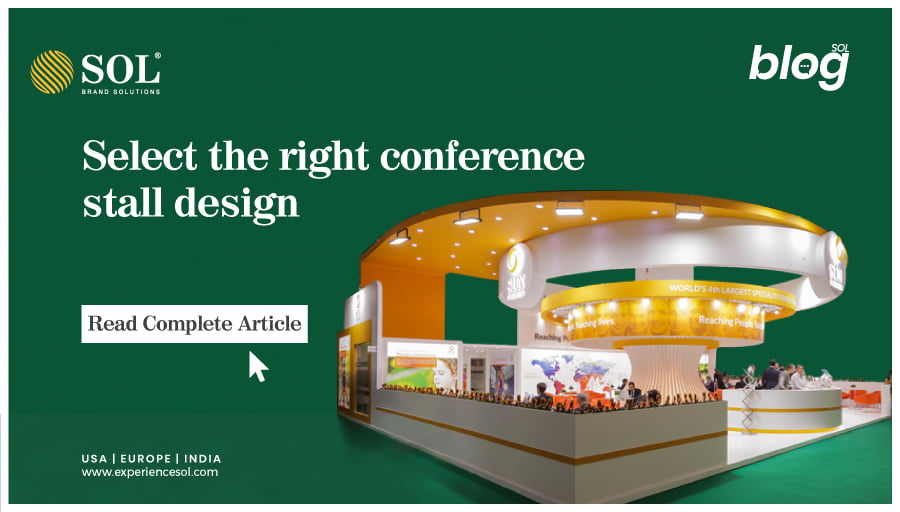What is the purpose of the button labeled 'Read Complete Article'?
Using the image, elaborate on the answer with as much detail as possible.

The purpose of the button labeled 'Read Complete Article' is to engage with the content, as mentioned in the caption, which advises viewers to click on the button to learn more about the conference stall design.